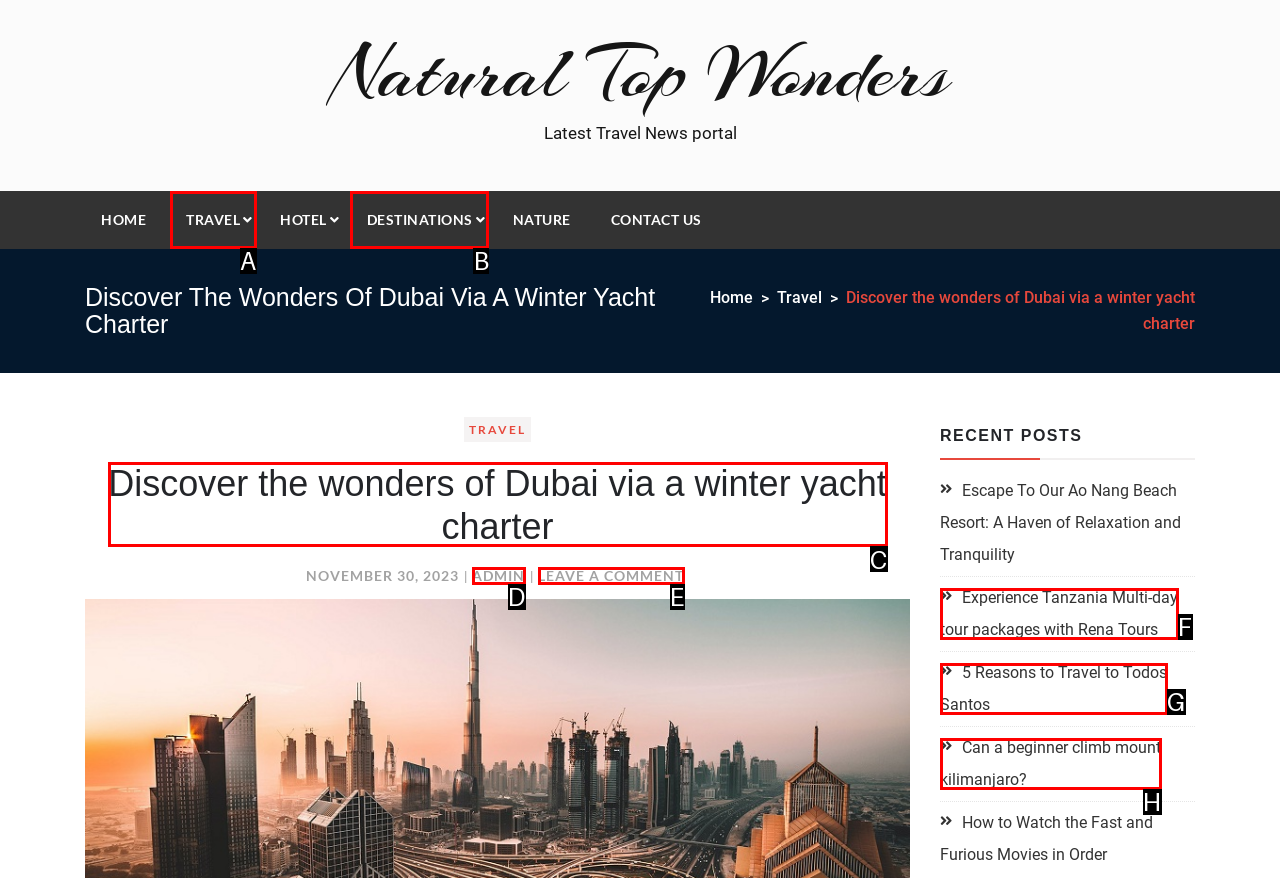Select the appropriate HTML element that needs to be clicked to execute the following task: Discover the wonders of Dubai via a winter yacht charter. Respond with the letter of the option.

C